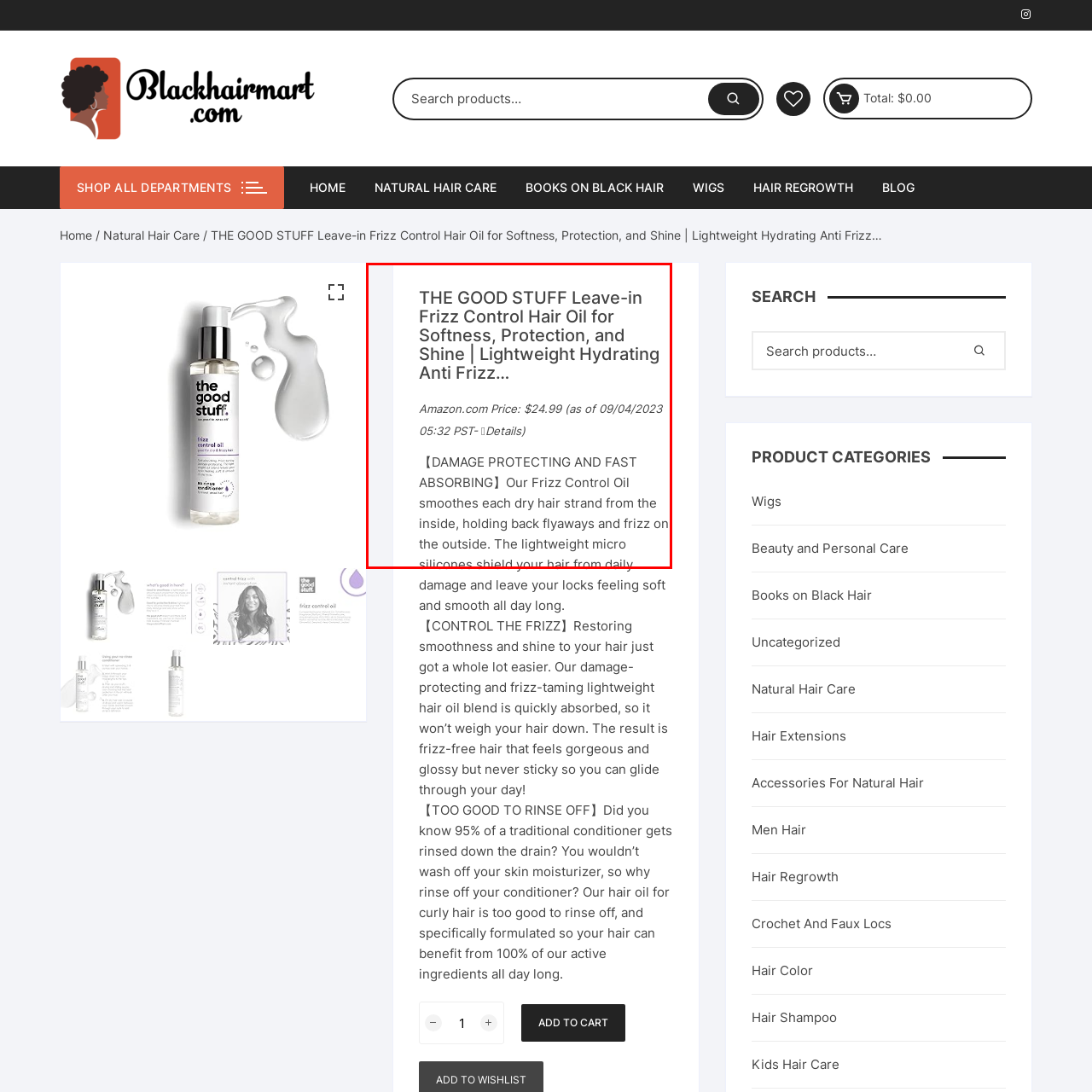Review the image segment marked with the grey border and deliver a thorough answer to the following question, based on the visual information provided: 
What is the benefit of the hair oil being fast-absorbing?

The caption highlights the fast-absorbing quality of the hair oil, which allows it to be quickly absorbed into the hair, leaving it feeling nourished and smooth, rather than greasy or weighed down.